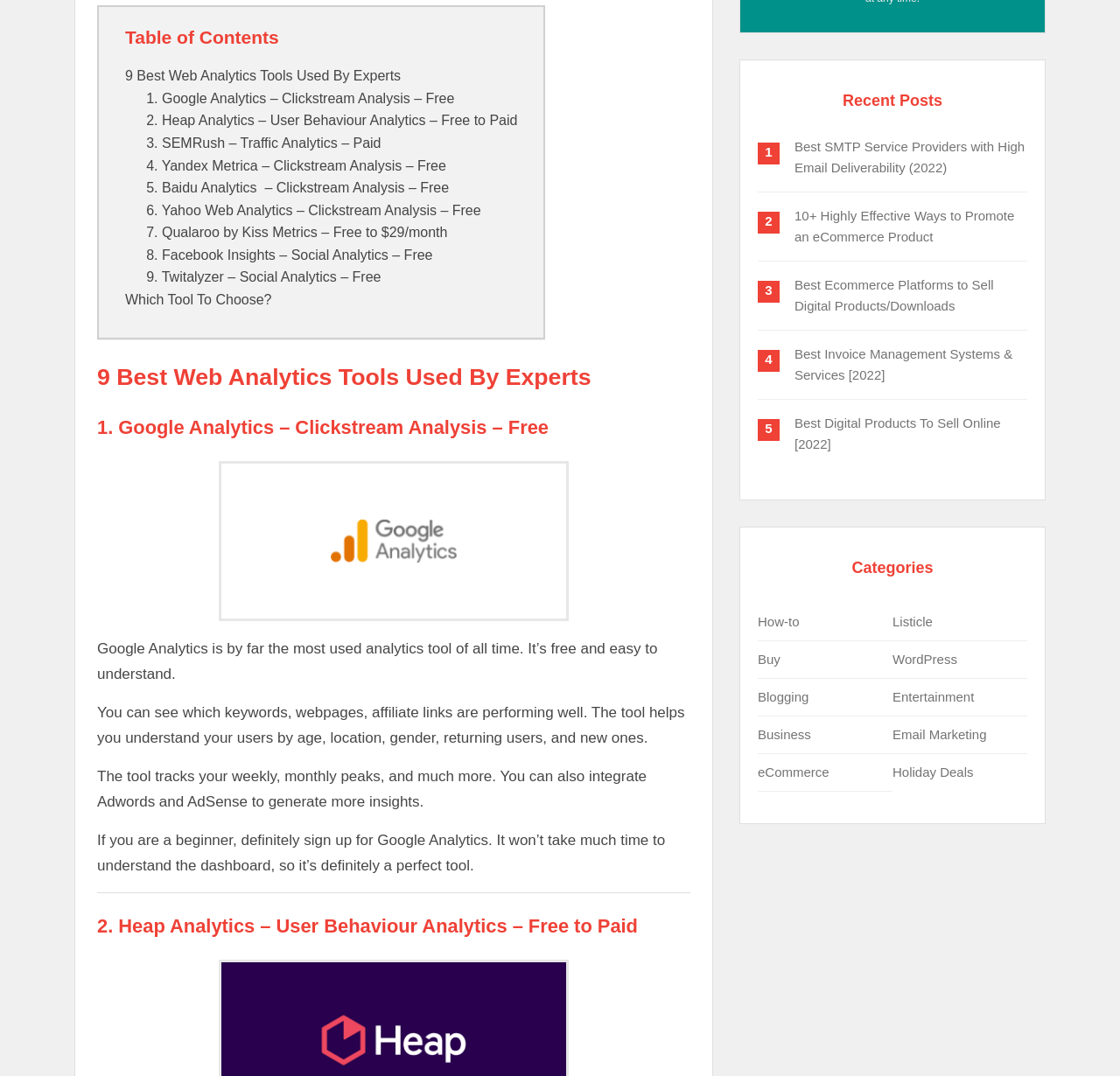What is the name of the image in the figure?
Use the screenshot to answer the question with a single word or phrase.

google-analytics-web-analytics-service